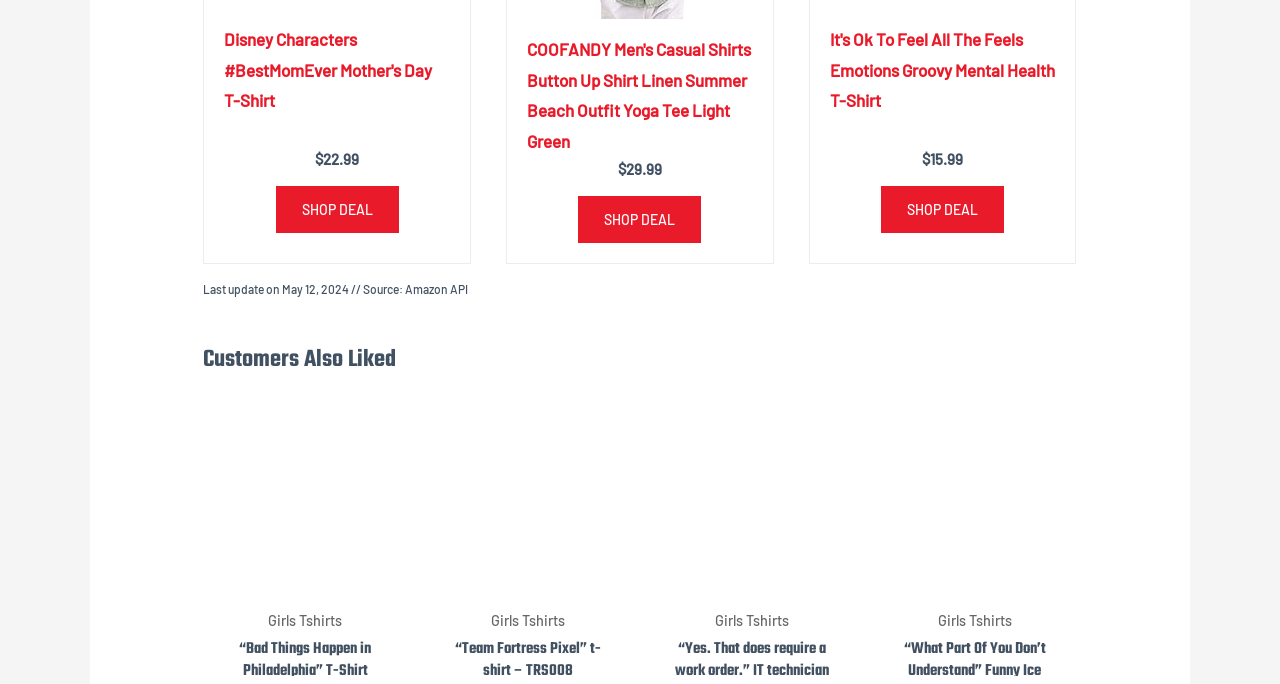Identify the bounding box for the described UI element: "Quick View".

[0.333, 0.825, 0.492, 0.875]